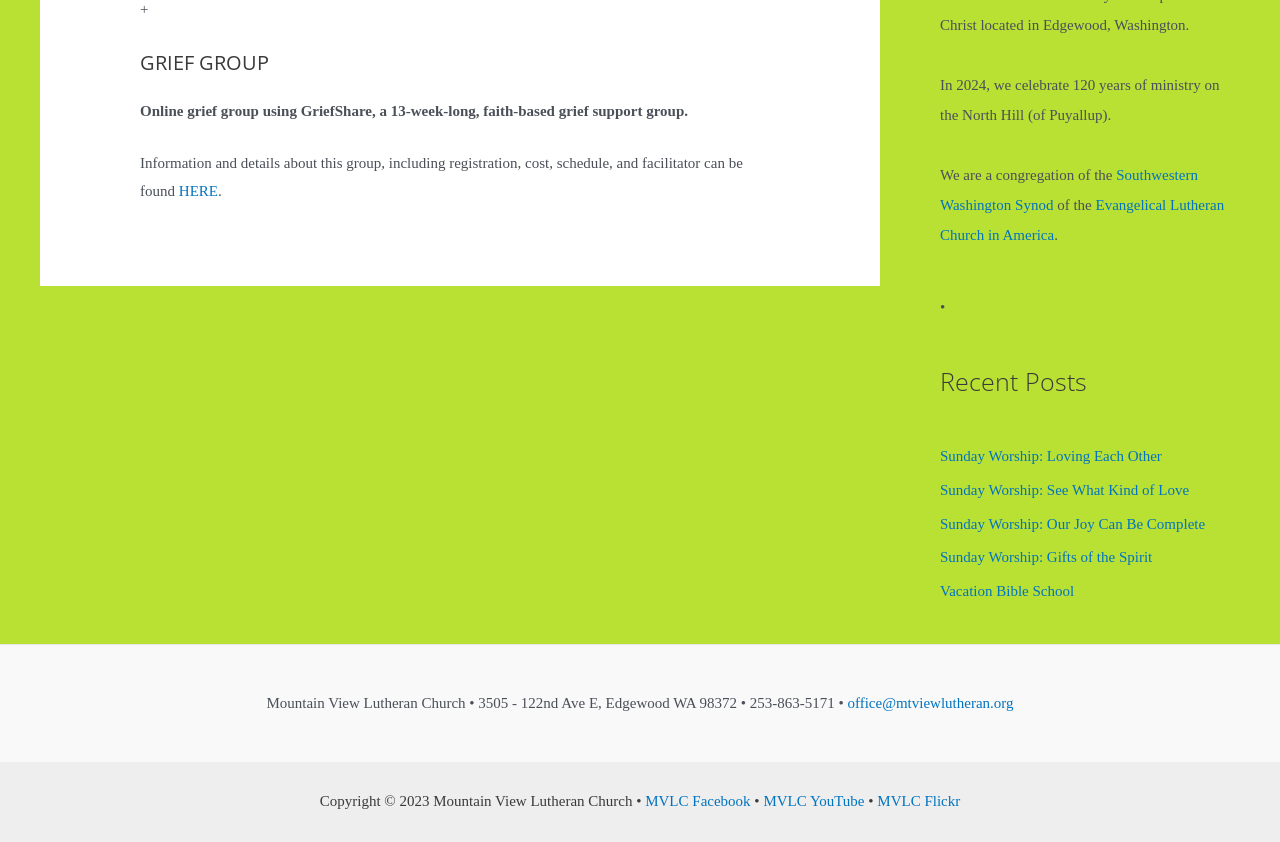Bounding box coordinates must be specified in the format (top-left x, top-left y, bottom-right x, bottom-right y). All values should be floating point numbers between 0 and 1. What are the bounding box coordinates of the UI element described as: Southwestern Washington Synod

[0.734, 0.198, 0.936, 0.253]